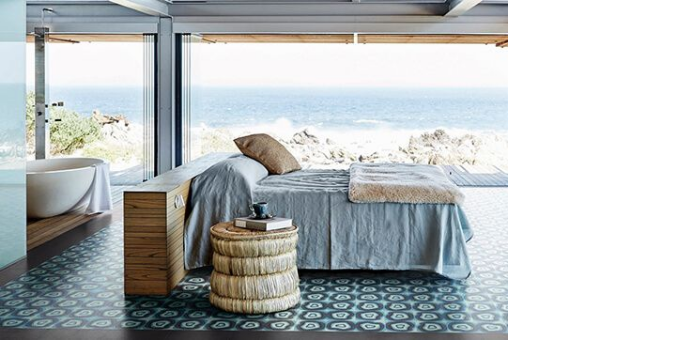Explain the contents of the image with as much detail as possible.

The image showcases a beautifully designed interior space featuring Italian floor tiles that harmoniously blend with the breathtaking coastal view visible through large glass windows. A comfortable bed, adorned with soft linens and a cozy blanket, rests near a natural wood side table. On the table, a small, stylish decor piece adds a touch of elegance. A unique, woven stool further enhances the room's aesthetic. The tiles below display a striking pattern, enhancing the overall ambiance of serenity and sophistication in this inviting setting. Perfect for both indoor and outdoor environments, these tiles exemplify the beauty of Italian ceramics.